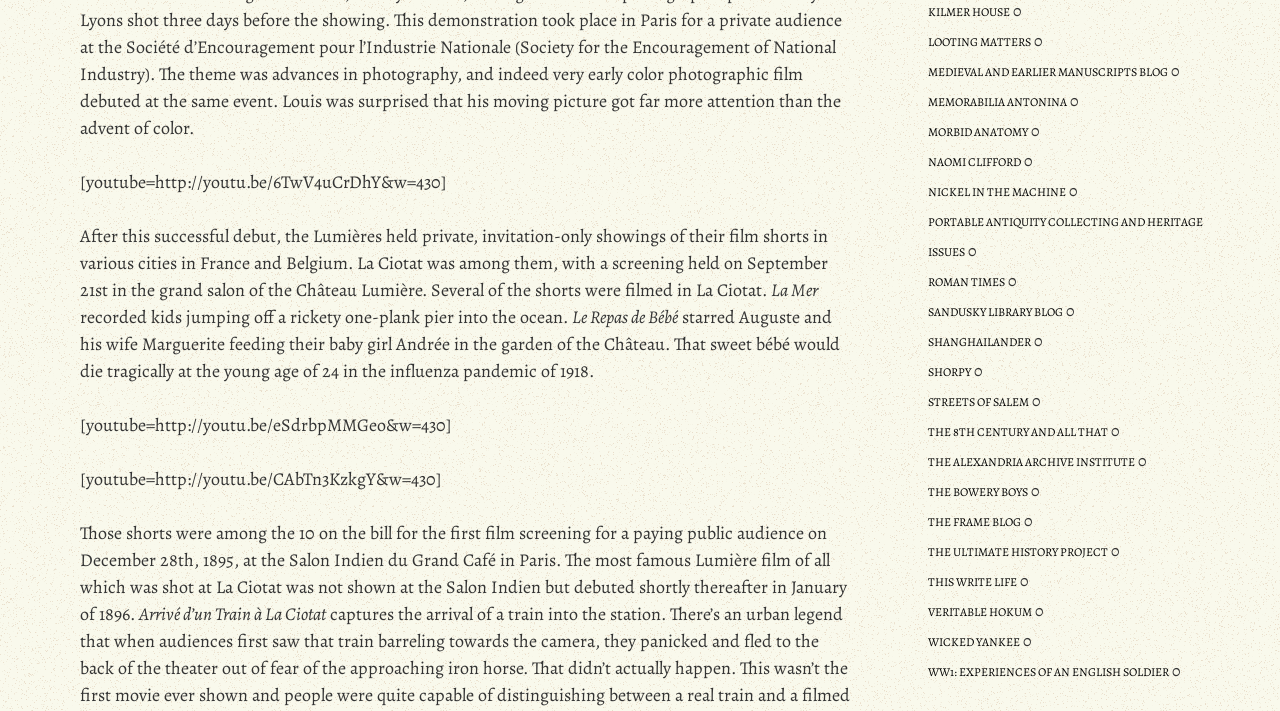Determine the bounding box coordinates of the clickable element to complete this instruction: "Explore the 'MORBID ANATOMY' page". Provide the coordinates in the format of four float numbers between 0 and 1, [left, top, right, bottom].

[0.725, 0.175, 0.803, 0.197]